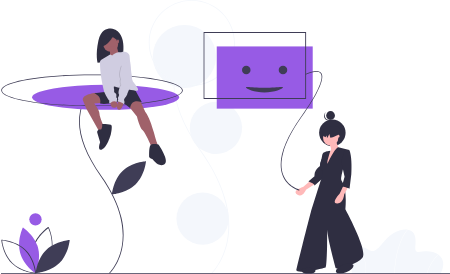Identify and describe all the elements present in the image.

The image features a vibrant and stylized illustration showcasing two characters engaged in a playful scene. On the left, a cool, laid-back individual with long hair is seated on an abstract, circular platform that floats above a stylized plant with a purple accent. This character is dressed in a casual outfit, consisting of a white top and black shorts, exuding a sense of ease and confidence.

Adjacent to the floating figure, on the right side of the image, stands another character in a sophisticated black outfit, complete with an elegant hairstyle. She appears to be interacting with a whimsical, purple rectangular figure that has a cheerful expression, emphasizing a lighthearted and imaginative atmosphere. The addition of soft, abstract shapes and plant forms in the background enhances the playful, creative vibe of the scene, inviting viewers into a world of fun and innovation.